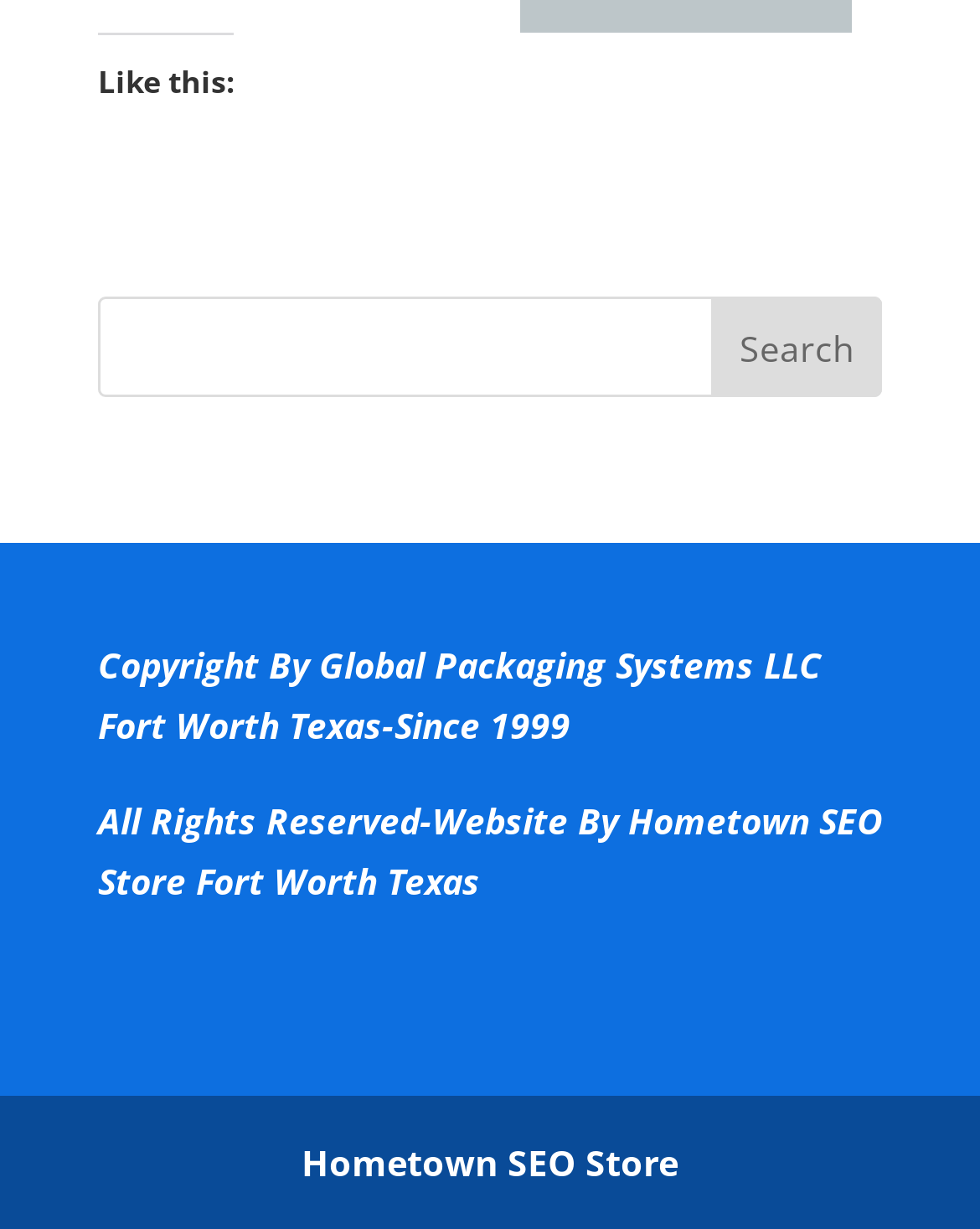What is the function of the button?
Please analyze the image and answer the question with as much detail as possible.

The button is located at the top of the webpage with a bounding box of [0.727, 0.241, 0.9, 0.323]. Its text is 'Search', indicating that it is used to submit a search query.